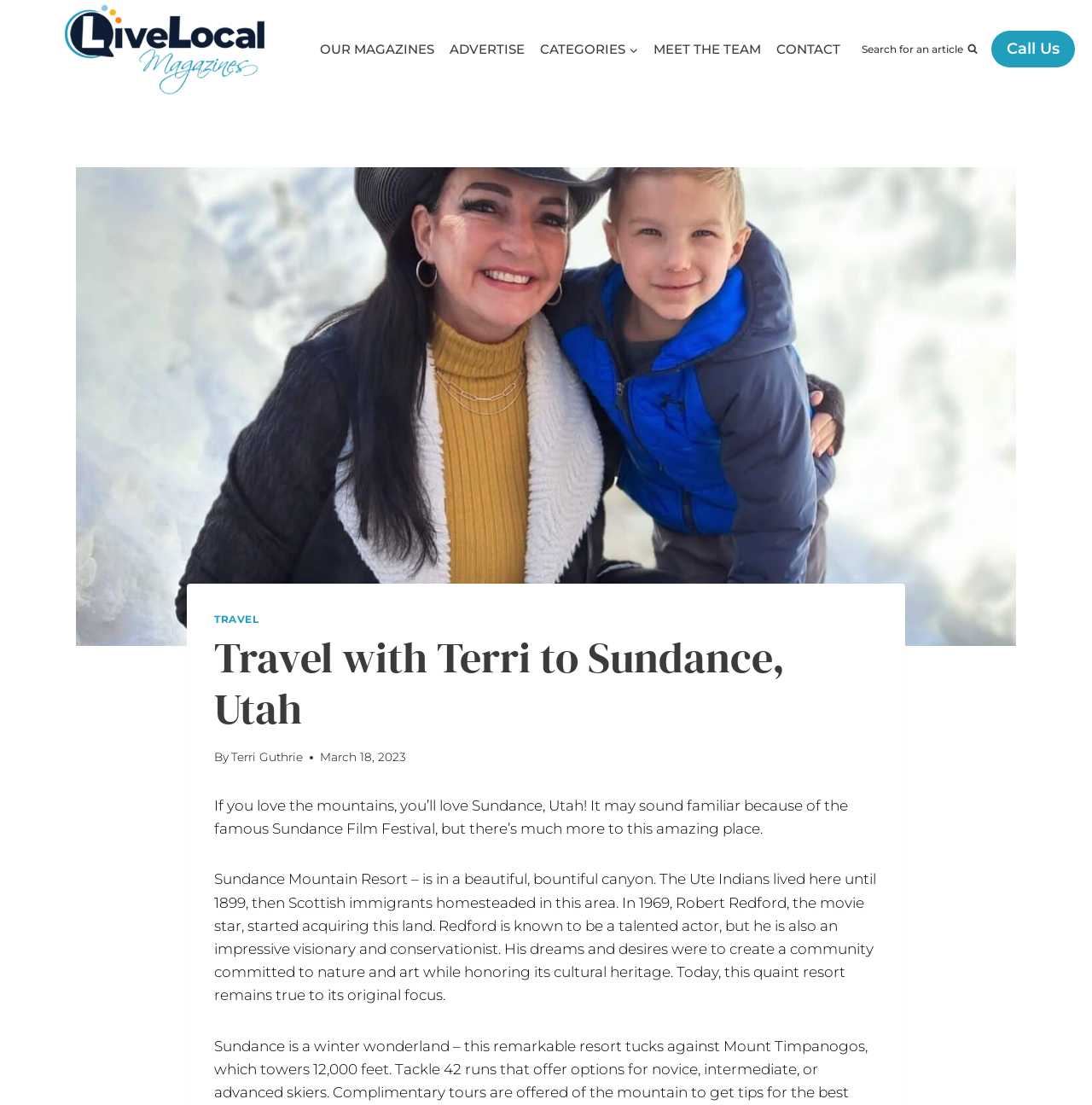What is the name of the resort mentioned in the article?
Please provide a comprehensive answer to the question based on the webpage screenshot.

The article mentions Sundance Mountain Resort as the resort located in a beautiful, bountiful canyon, which was started by Robert Redford in 1969.